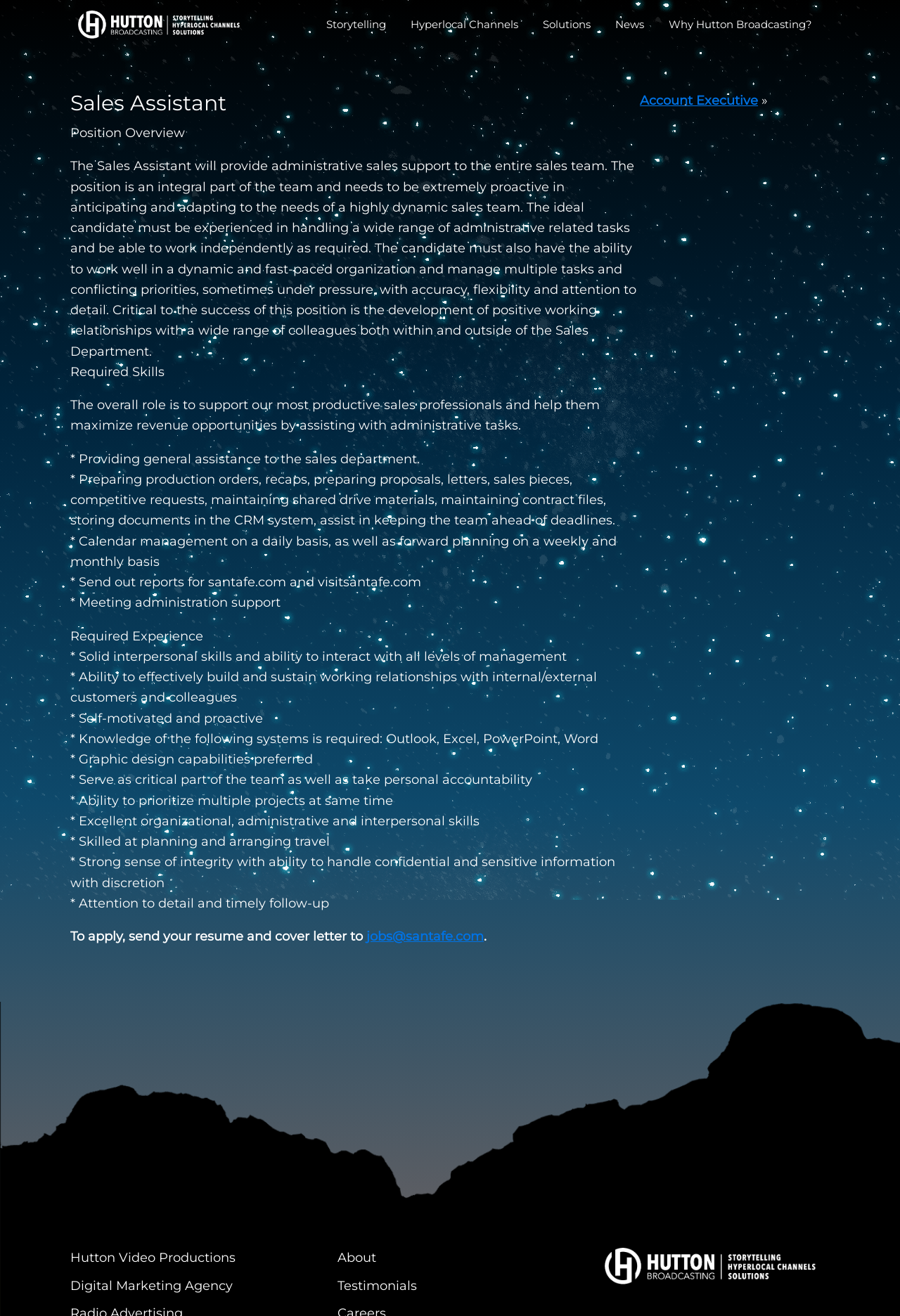What skills are required for the Sales Assistant role?
Give a comprehensive and detailed explanation for the question.

The required skills for the Sales Assistant role include solid interpersonal skills, ability to interact with all levels of management, and knowledge of systems such as Outlook, Excel, PowerPoint, and Word, which are mentioned in the static text elements with the text 'Solid interpersonal skills and ability to interact with all levels of management' and 'Knowledge of the following systems is required: Outlook, Excel, PowerPoint, Word'.